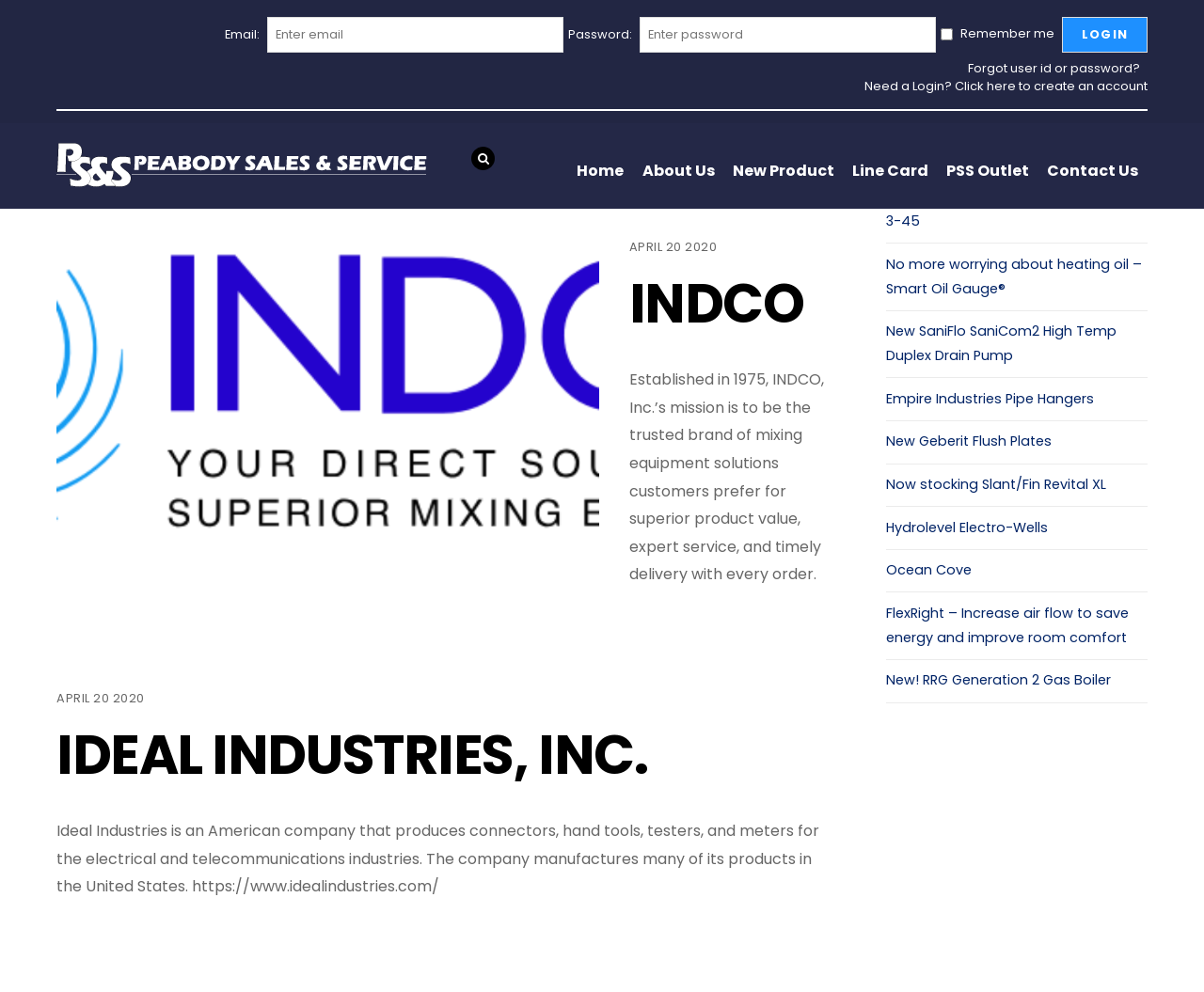What is the purpose of INDCO?
Look at the image and answer the question with a single word or phrase.

Mixing equipment solutions